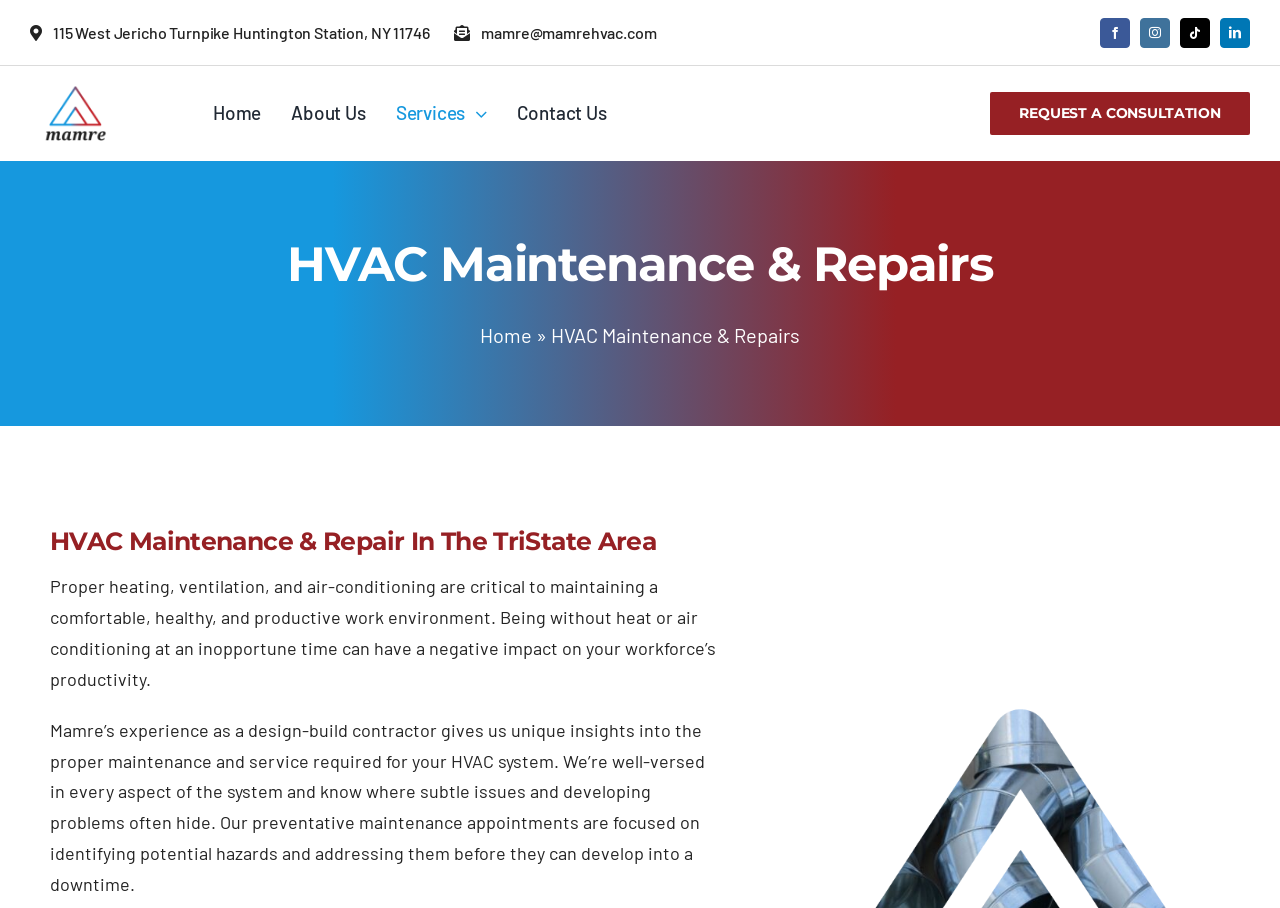Can you provide the bounding box coordinates for the element that should be clicked to implement the instruction: "Click the linkedin link"?

[0.953, 0.019, 0.977, 0.052]